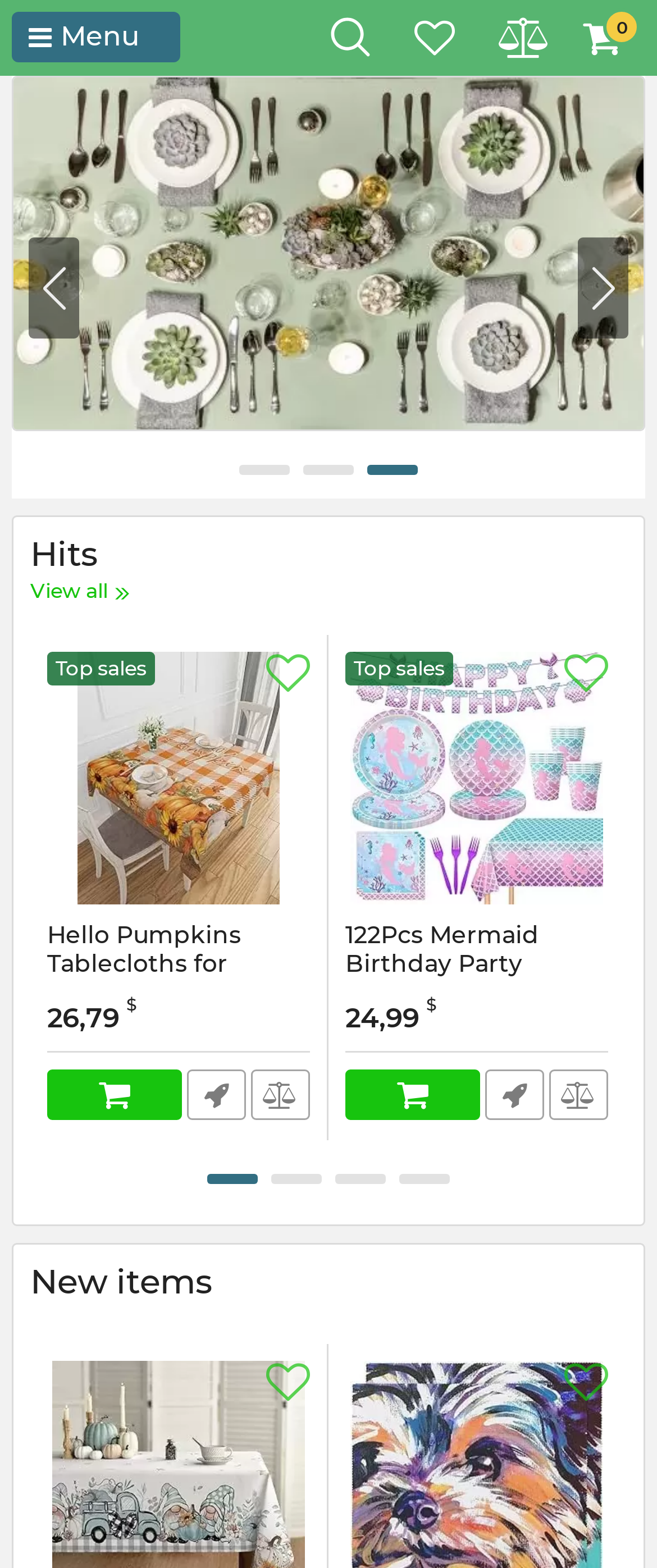Bounding box coordinates should be in the format (top-left x, top-left y, bottom-right x, bottom-right y) and all values should be floating point numbers between 0 and 1. Determine the bounding box coordinate for the UI element described as: title="Favorite"

[0.405, 0.868, 0.472, 0.896]